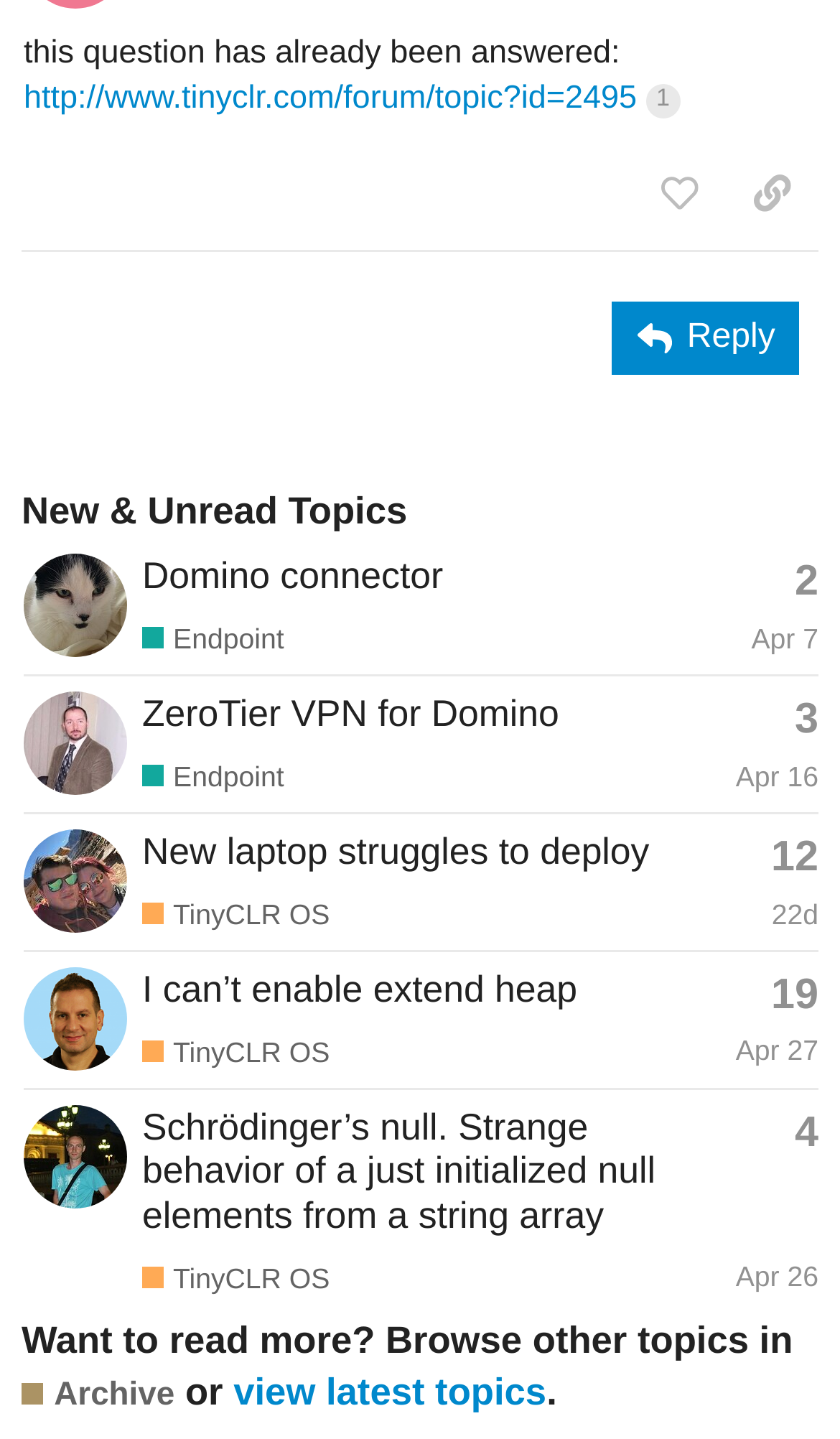Refer to the image and provide an in-depth answer to the question:
What can be done with the 'Reply' button?

The 'Reply' button is located below the first post and is likely used to post a reply to the topic. It is a button element with the text 'Reply'.